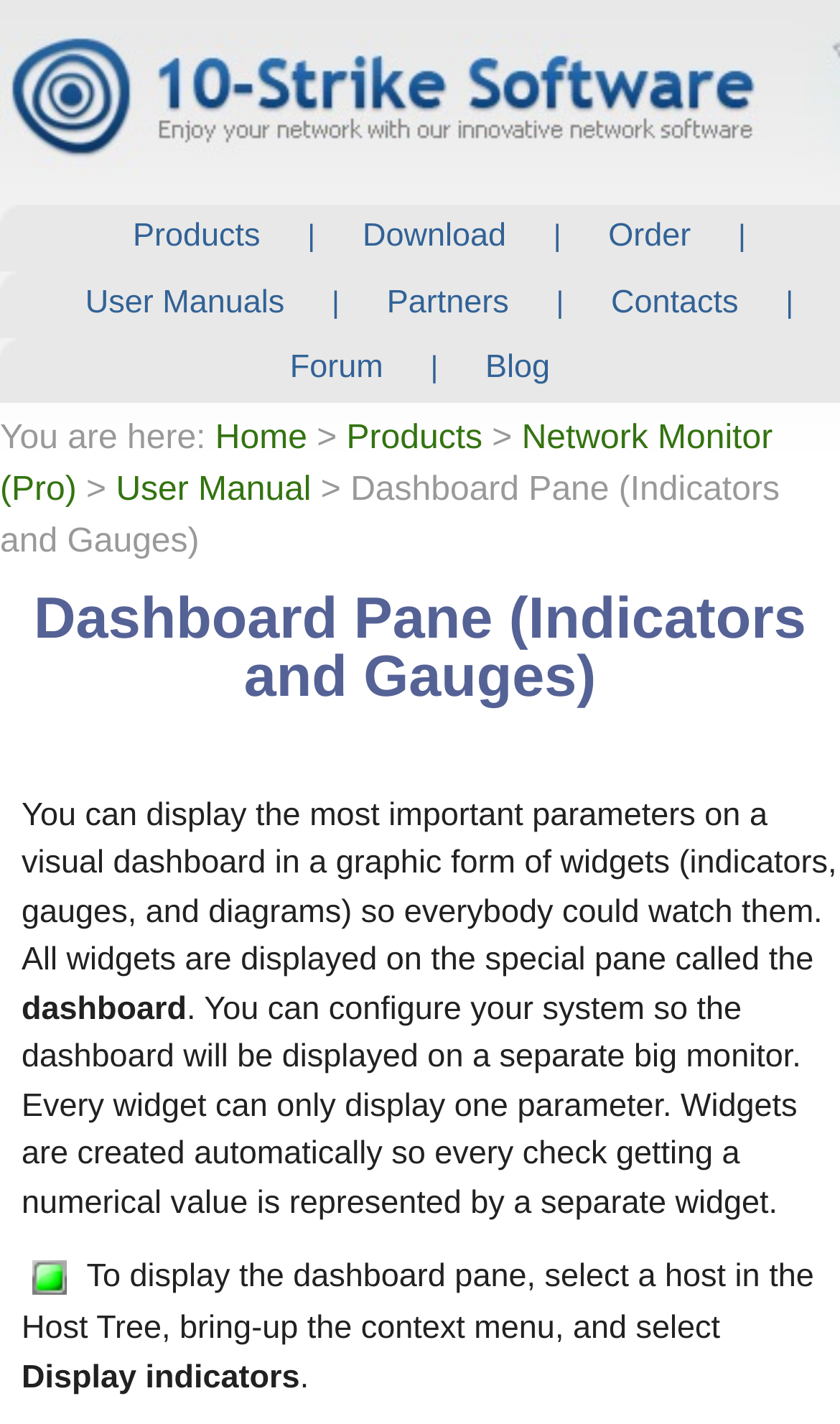Find and specify the bounding box coordinates that correspond to the clickable region for the instruction: "download something".

[0.401, 0.144, 0.633, 0.19]